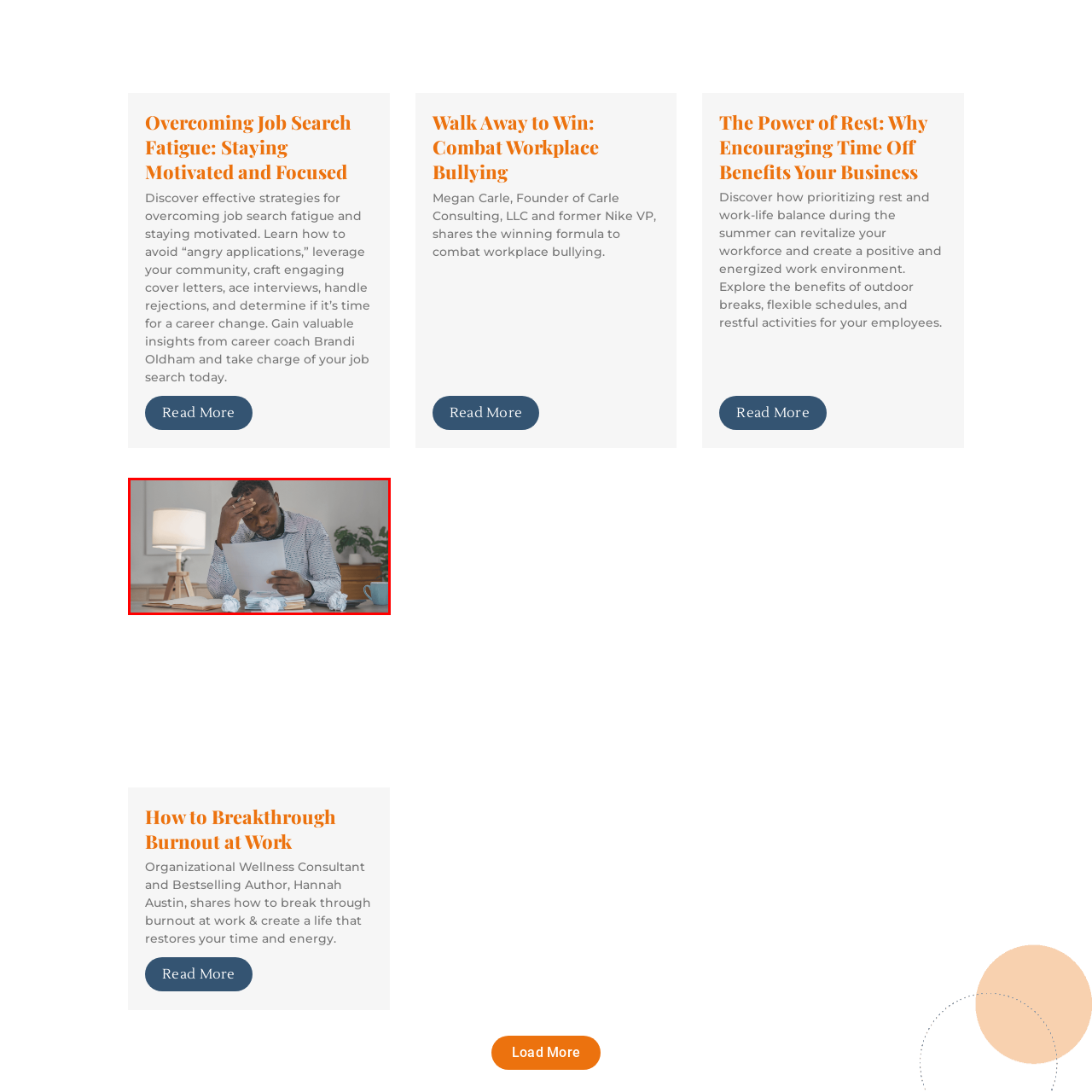Is the desk in the image organized?
Check the image enclosed by the red bounding box and reply to the question using a single word or phrase.

No